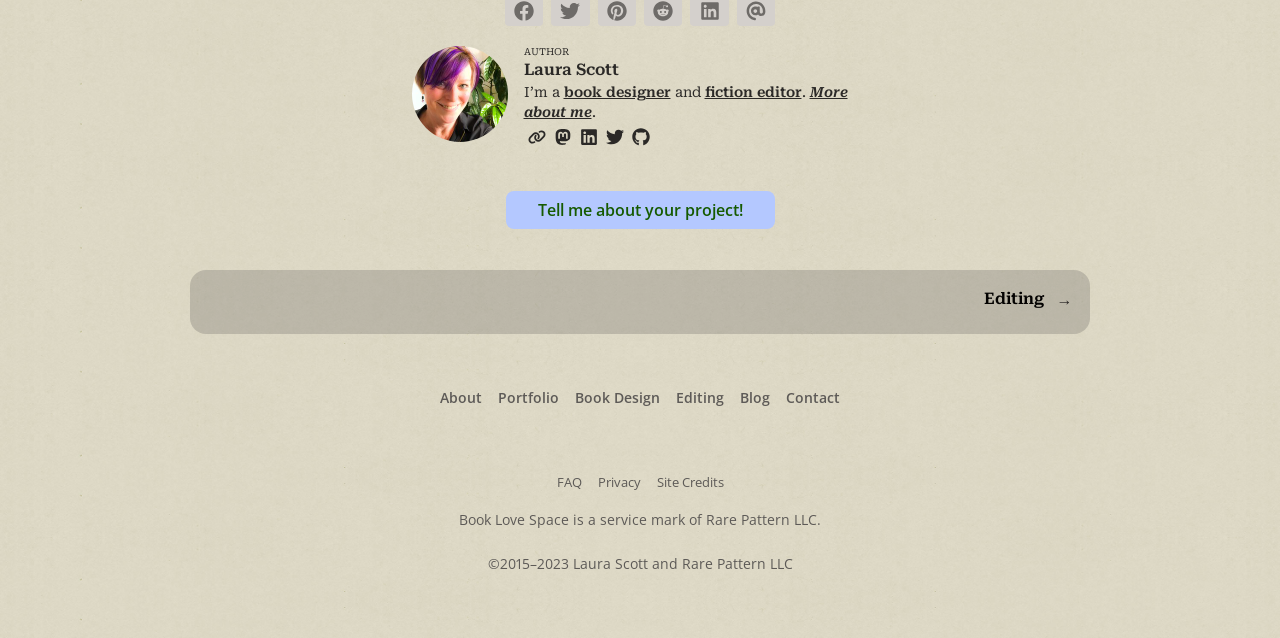Find and specify the bounding box coordinates that correspond to the clickable region for the instruction: "View the portfolio".

[0.389, 0.608, 0.437, 0.637]